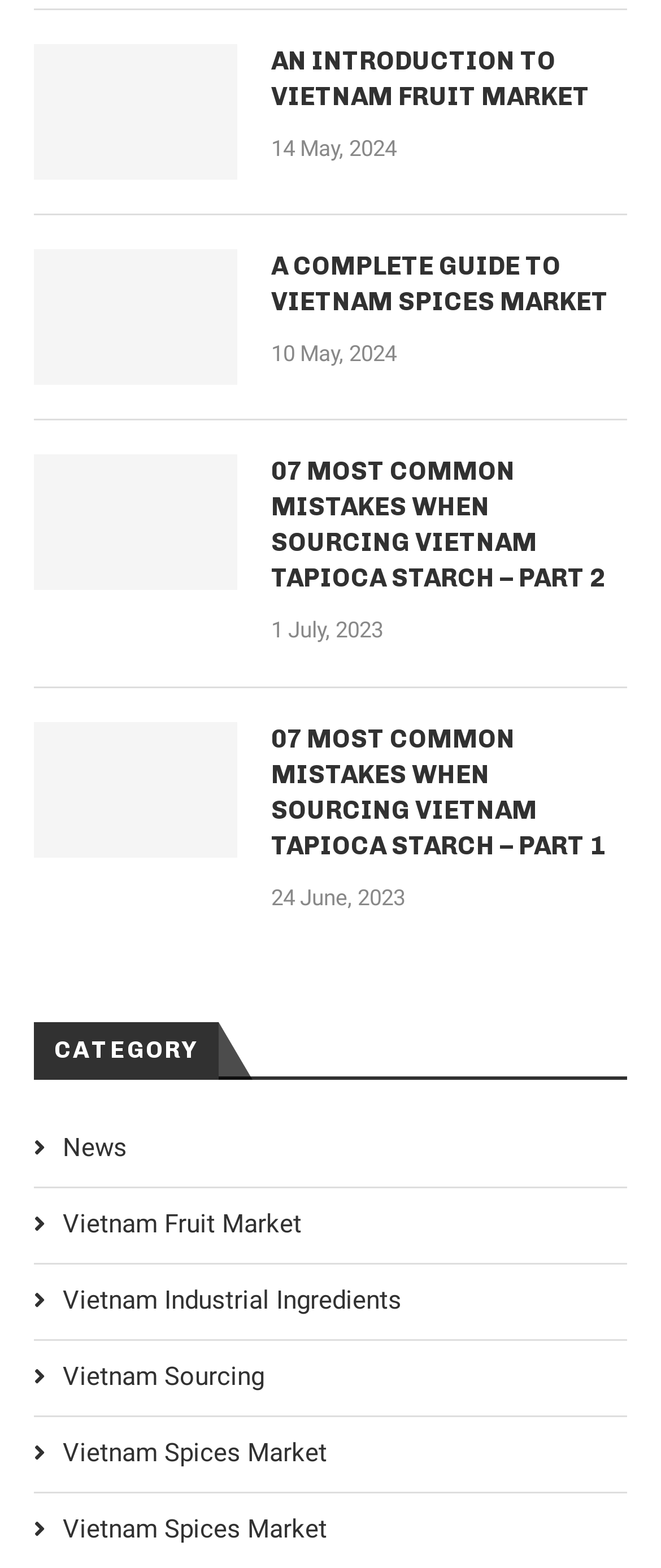Predict the bounding box of the UI element that fits this description: "Guanabee".

None